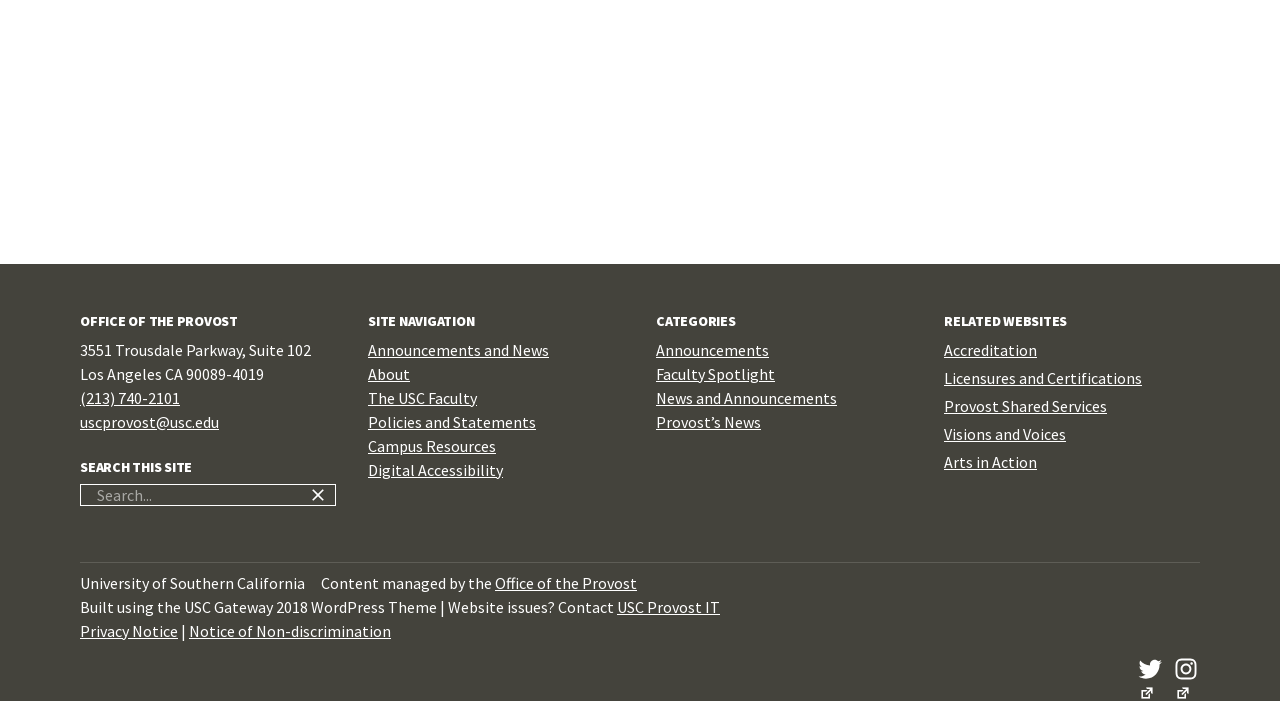Find the bounding box coordinates of the element to click in order to complete the given instruction: "Report website issues to USC Provost IT."

[0.482, 0.851, 0.562, 0.88]